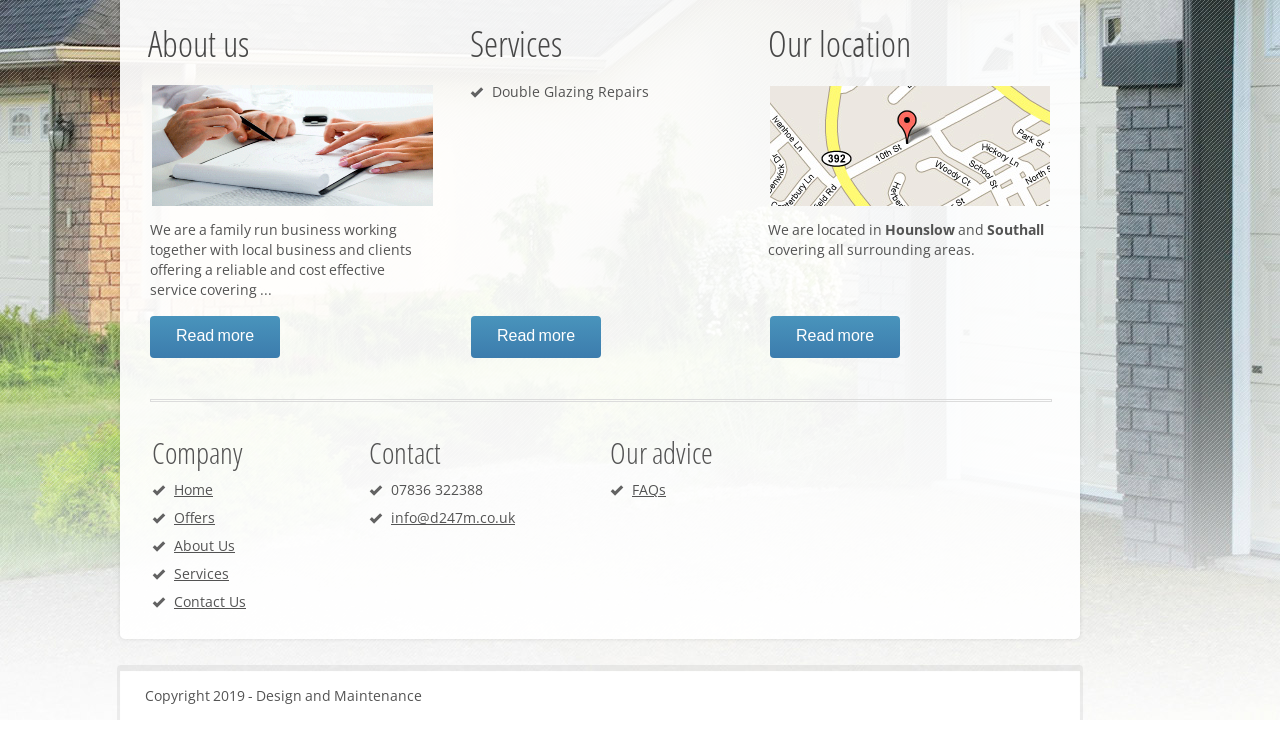Please pinpoint the bounding box coordinates for the region I should click to adhere to this instruction: "Click on 'Contact Us' to contact us".

[0.136, 0.783, 0.192, 0.808]